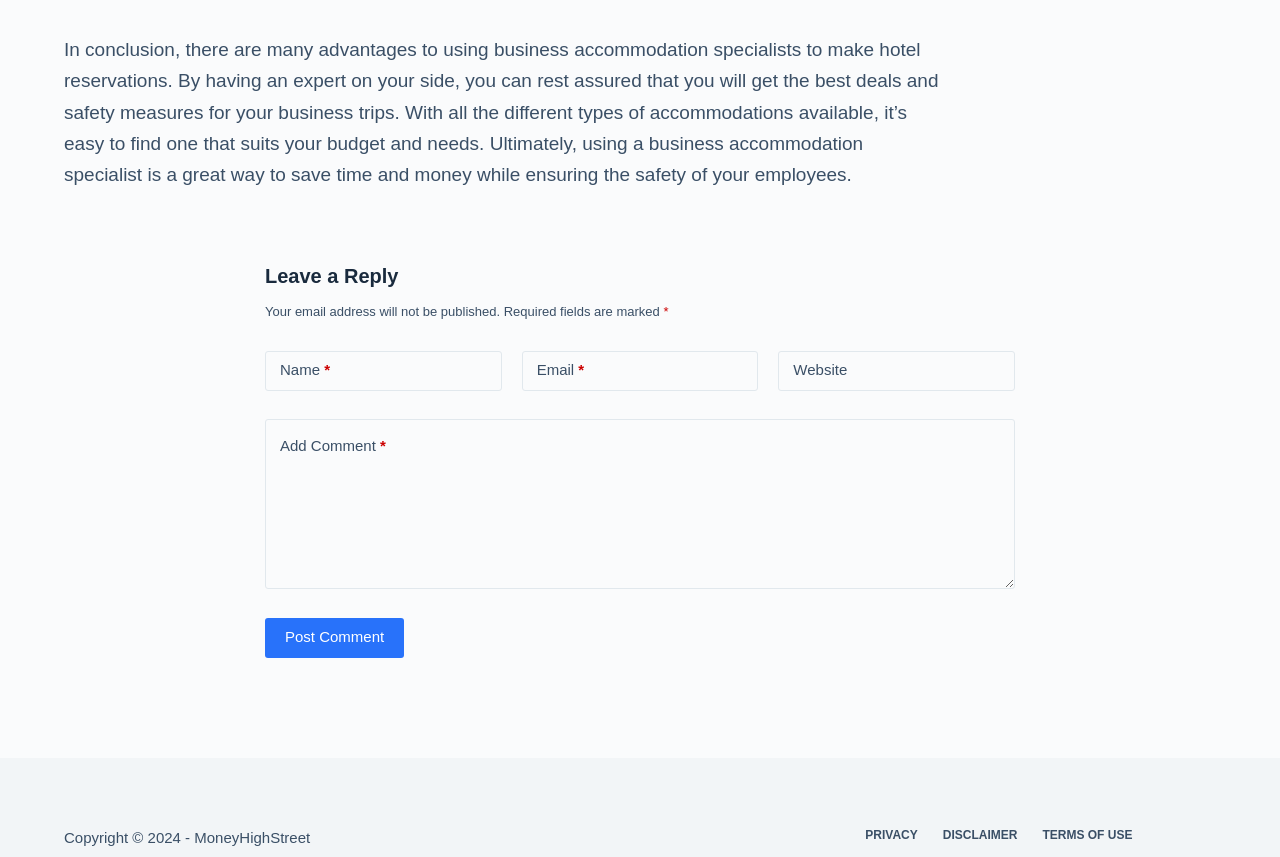Locate the bounding box coordinates of the element to click to perform the following action: 'Leave a comment'. The coordinates should be given as four float values between 0 and 1, in the form of [left, top, right, bottom].

[0.207, 0.304, 0.793, 0.339]